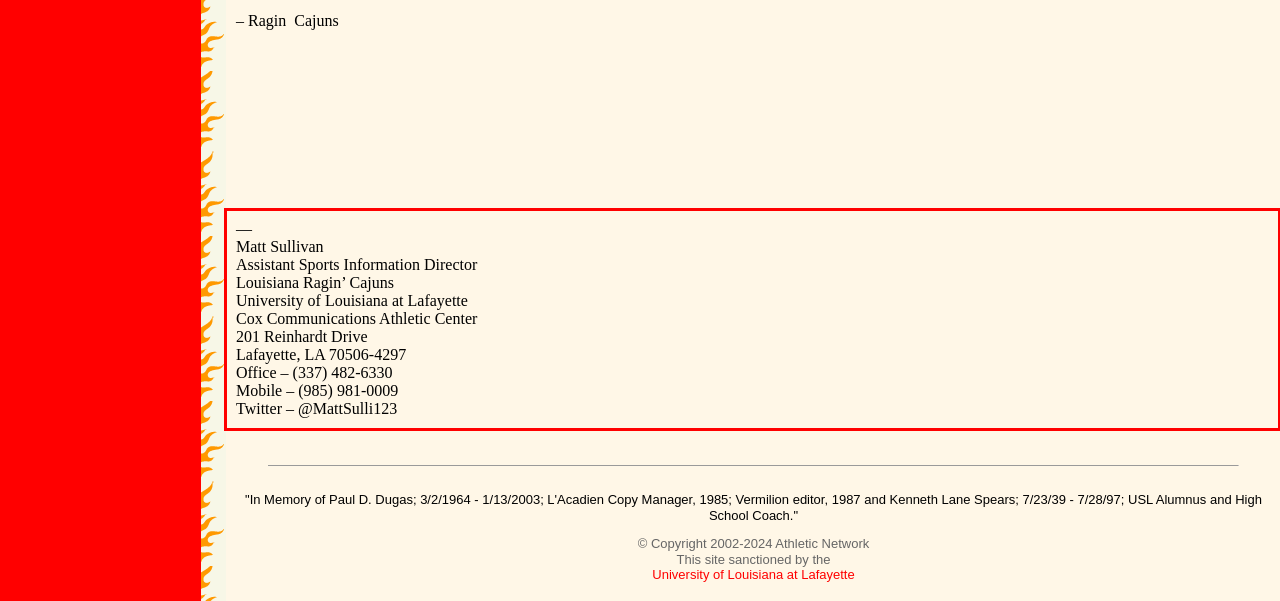The screenshot provided shows a webpage with a red bounding box. Apply OCR to the text within this red bounding box and provide the extracted content.

— Matt Sullivan Assistant Sports Information Director Louisiana Ragin’ Cajuns University of Louisiana at Lafayette Cox Communications Athletic Center 201 Reinhardt Drive Lafayette, LA 70506-4297 Office – (337) 482-6330 Mobile – (985) 981-0009 Twitter – @MattSulli123